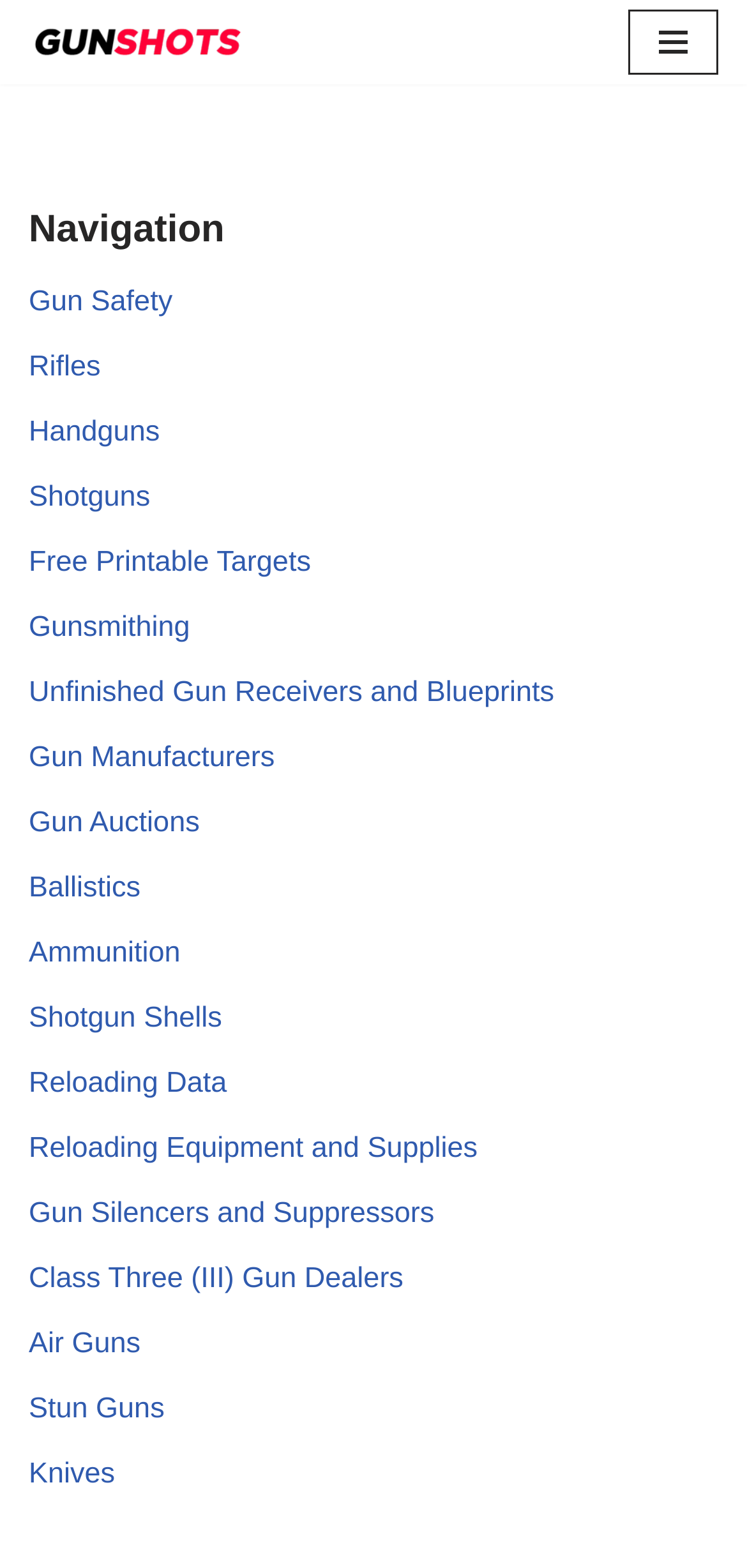Find the bounding box coordinates for the HTML element specified by: "Knives".

[0.038, 0.929, 0.154, 0.95]